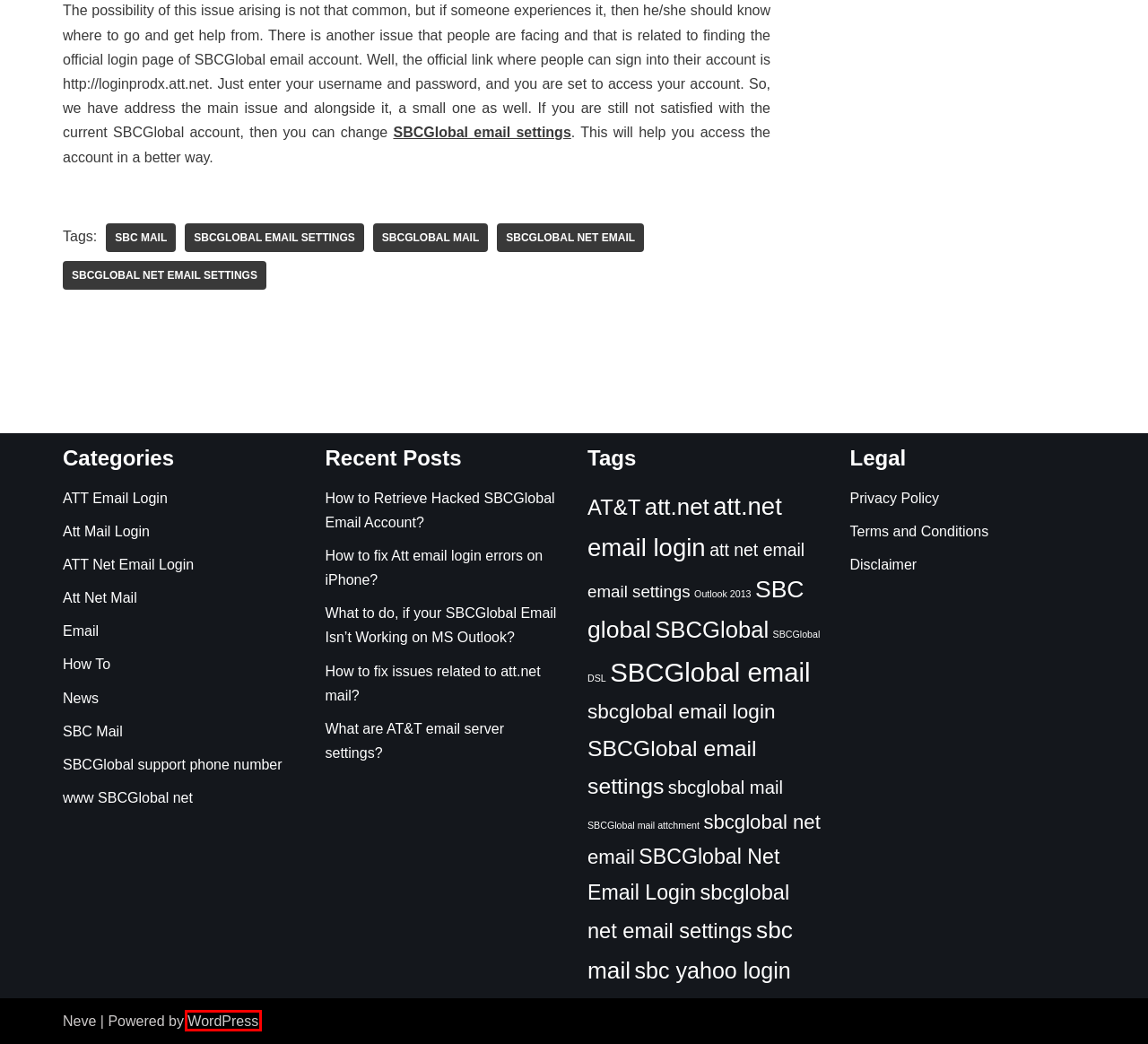You are provided a screenshot of a webpage featuring a red bounding box around a UI element. Choose the webpage description that most accurately represents the new webpage after clicking the element within the red bounding box. Here are the candidates:
A. Email
B. SBCGlobal
C. www SBCGlobal net
D. Terms and Conditions
E. sbc yahoo login
F. SBC global
G. Blog Tool, Publishing Platform, and CMS – WordPress.org
H. att.net email login

G